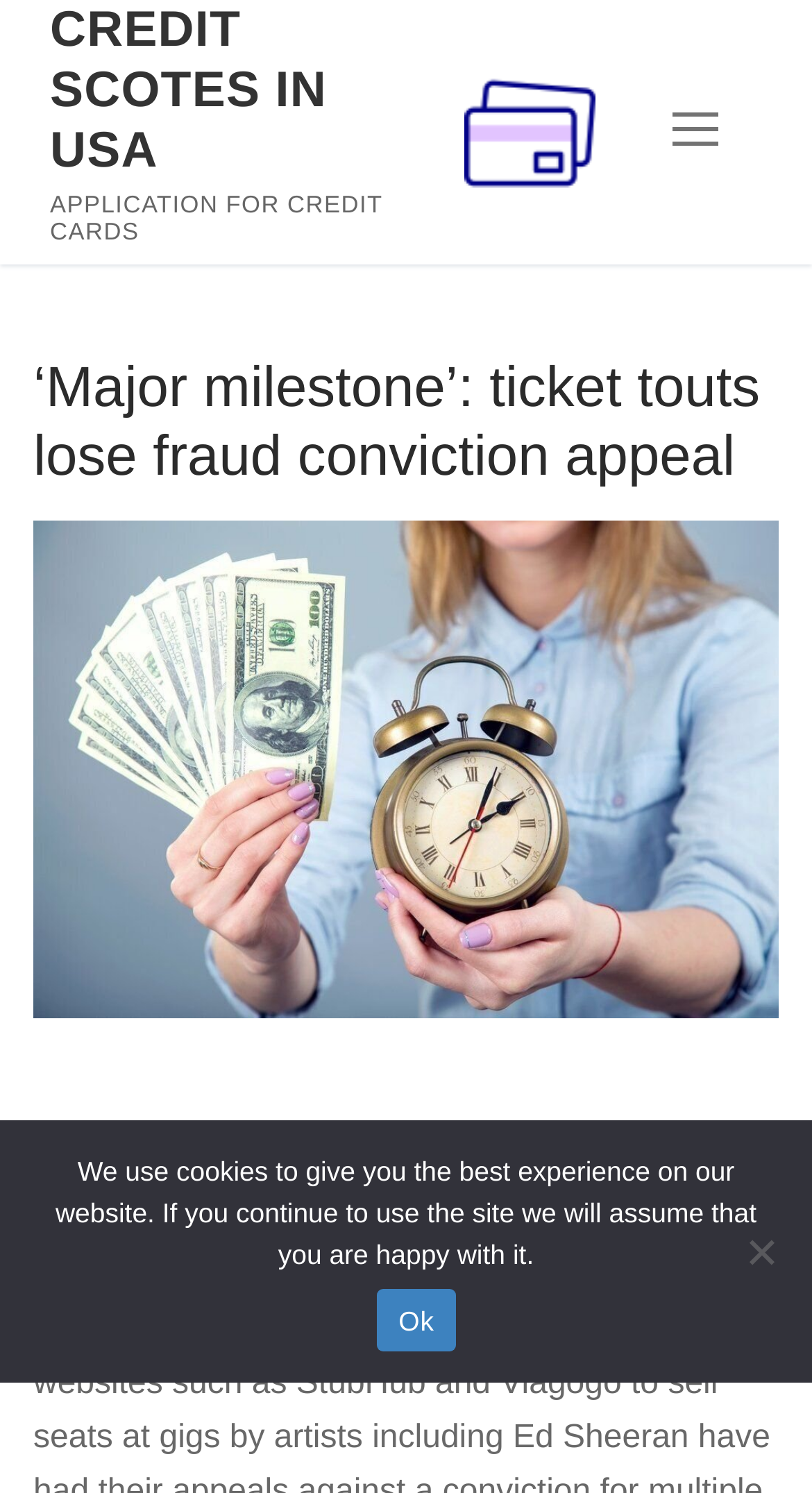What is the credit-related service being advertised?
Please craft a detailed and exhaustive response to the question.

The link 'Credit scotes in USA' and the static text 'APPLICATION FOR CREDIT CARDS' suggest that the credit-related service being advertised is credit cards.